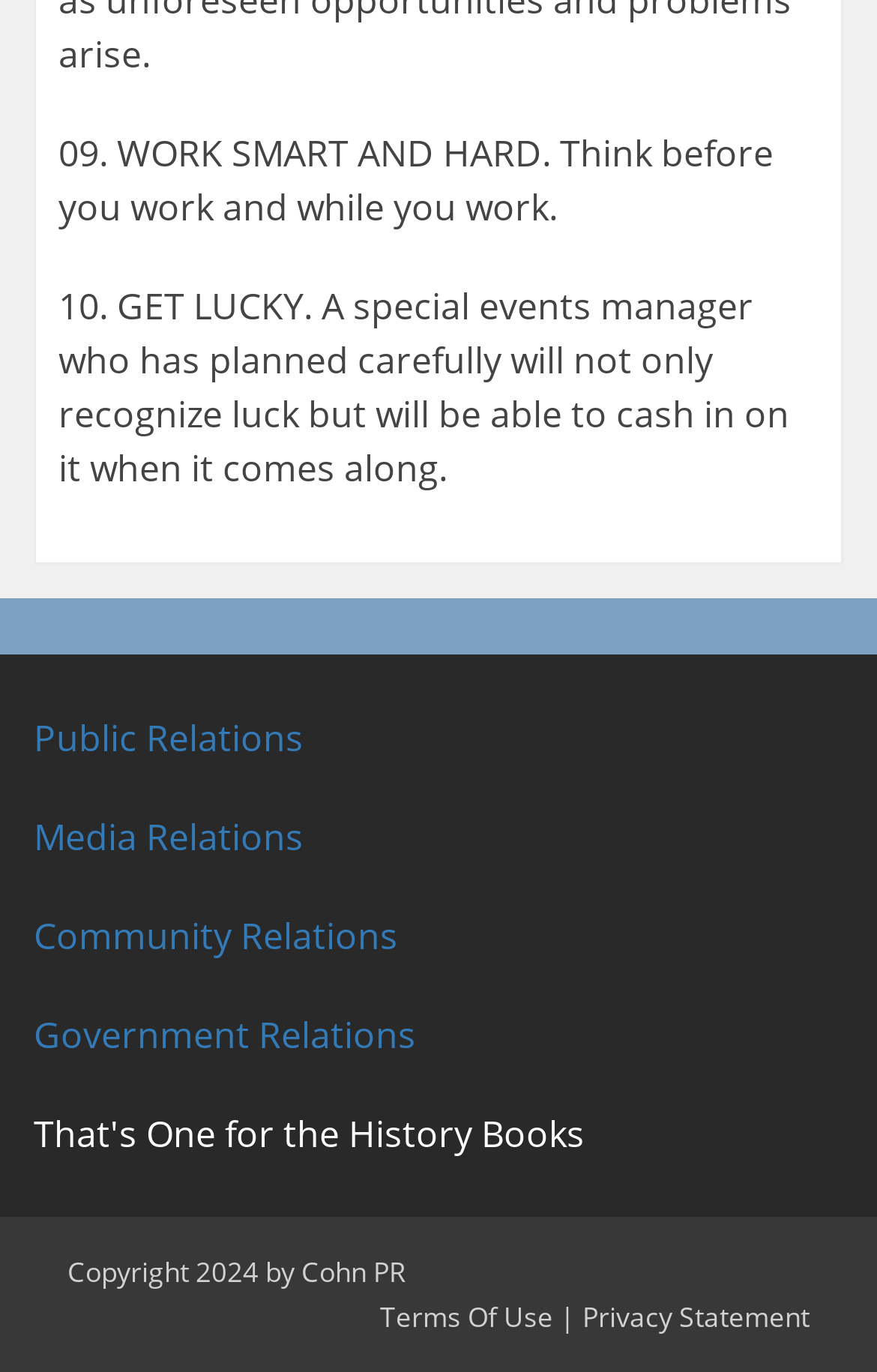What is the last text element in the webpage?
Please provide a single word or phrase as your answer based on the image.

Copyright 2024 by Cohn PR